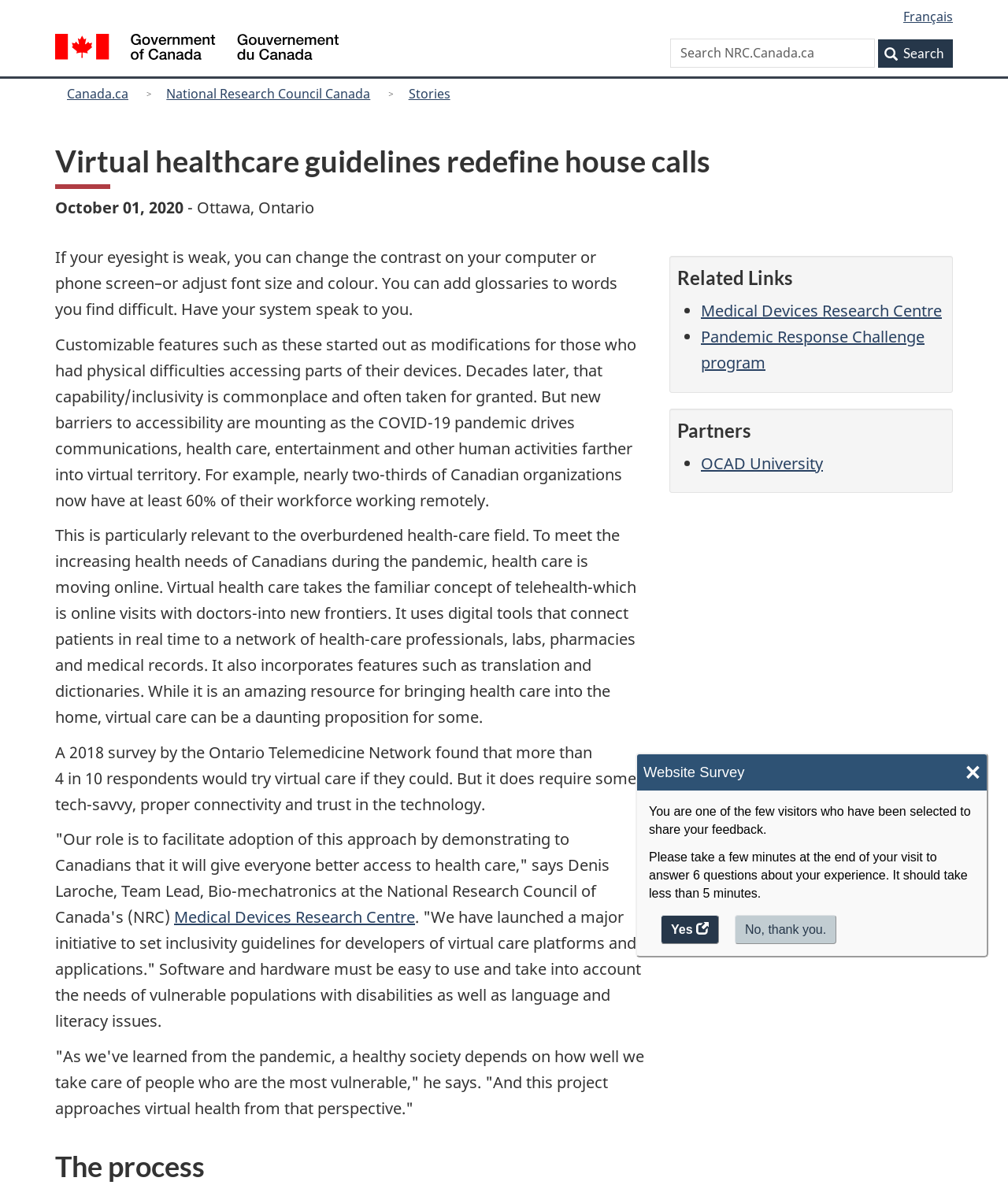Please determine the bounding box coordinates of the element to click on in order to accomplish the following task: "Visit OCAD University". Ensure the coordinates are four float numbers ranging from 0 to 1, i.e., [left, top, right, bottom].

[0.695, 0.382, 0.816, 0.4]